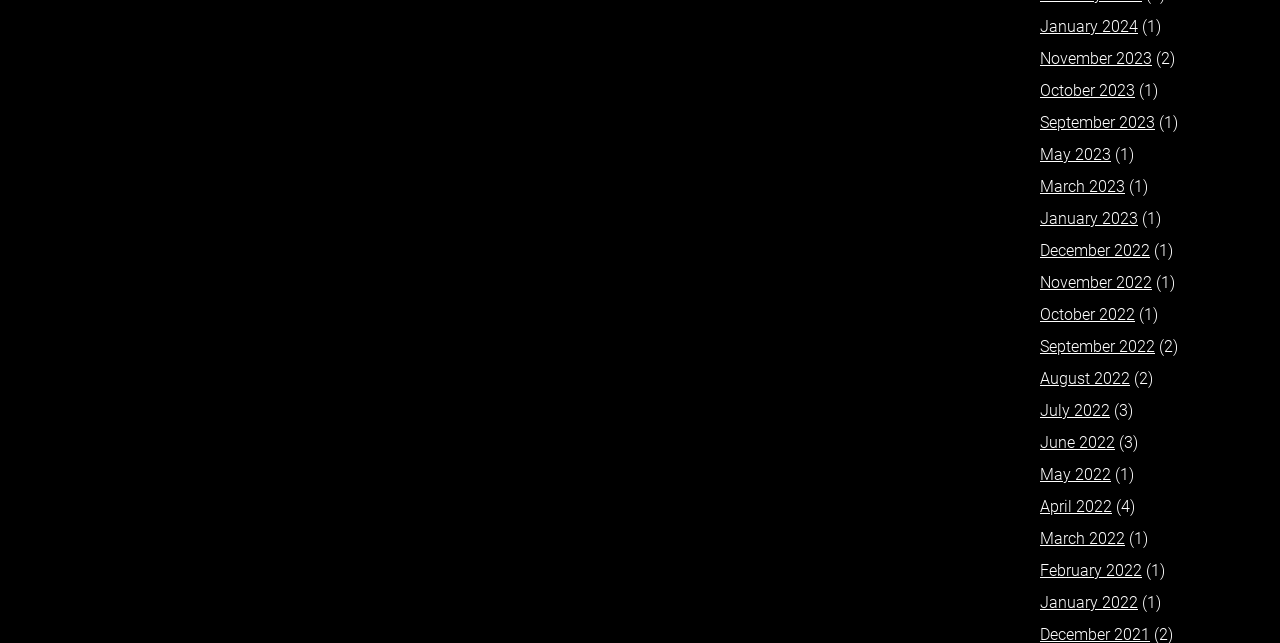Kindly determine the bounding box coordinates for the area that needs to be clicked to execute this instruction: "Click on MAGAZINE".

None